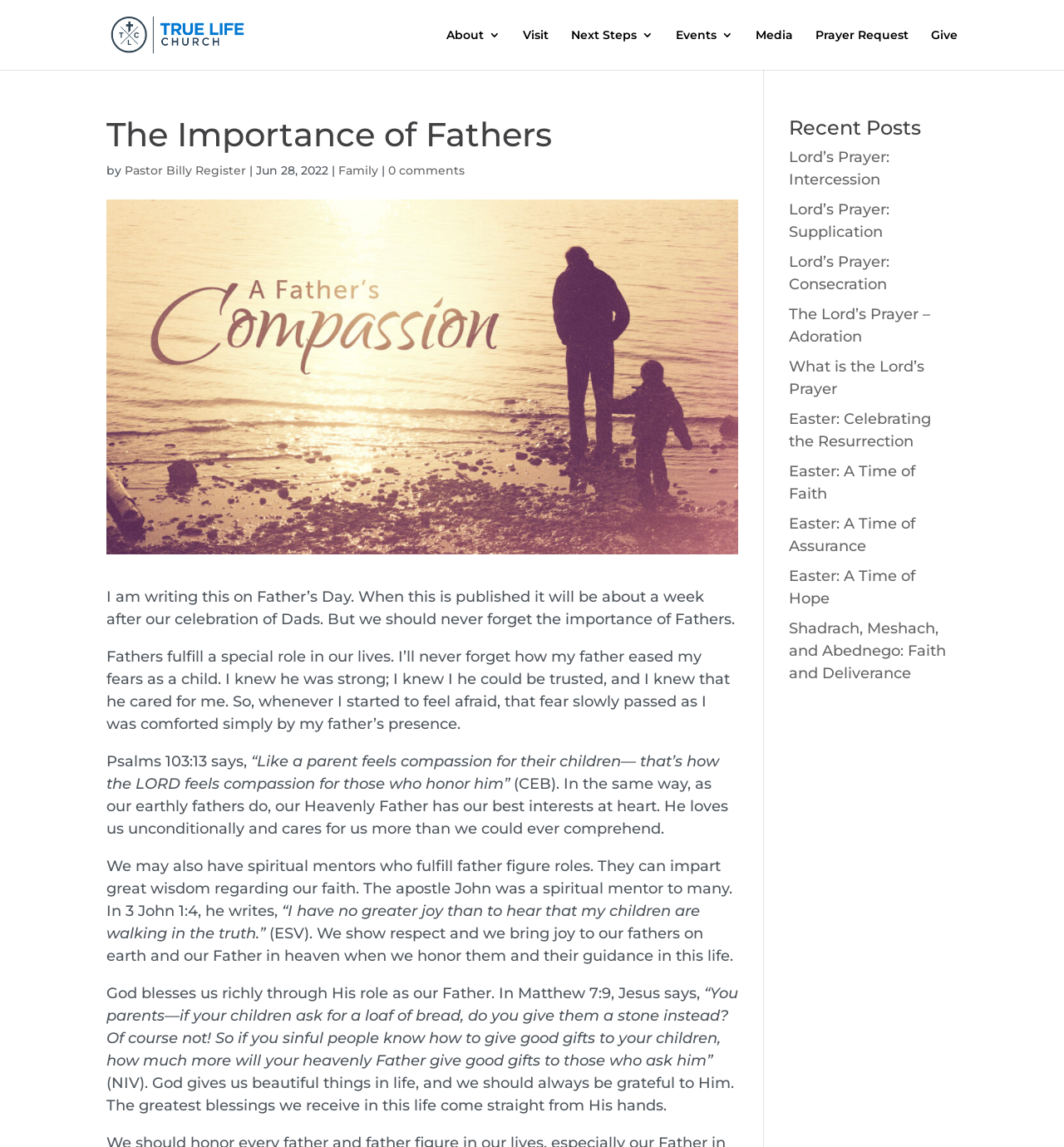Point out the bounding box coordinates of the section to click in order to follow this instruction: "Visit the True Life Church Clay County website".

[0.104, 0.021, 0.242, 0.037]